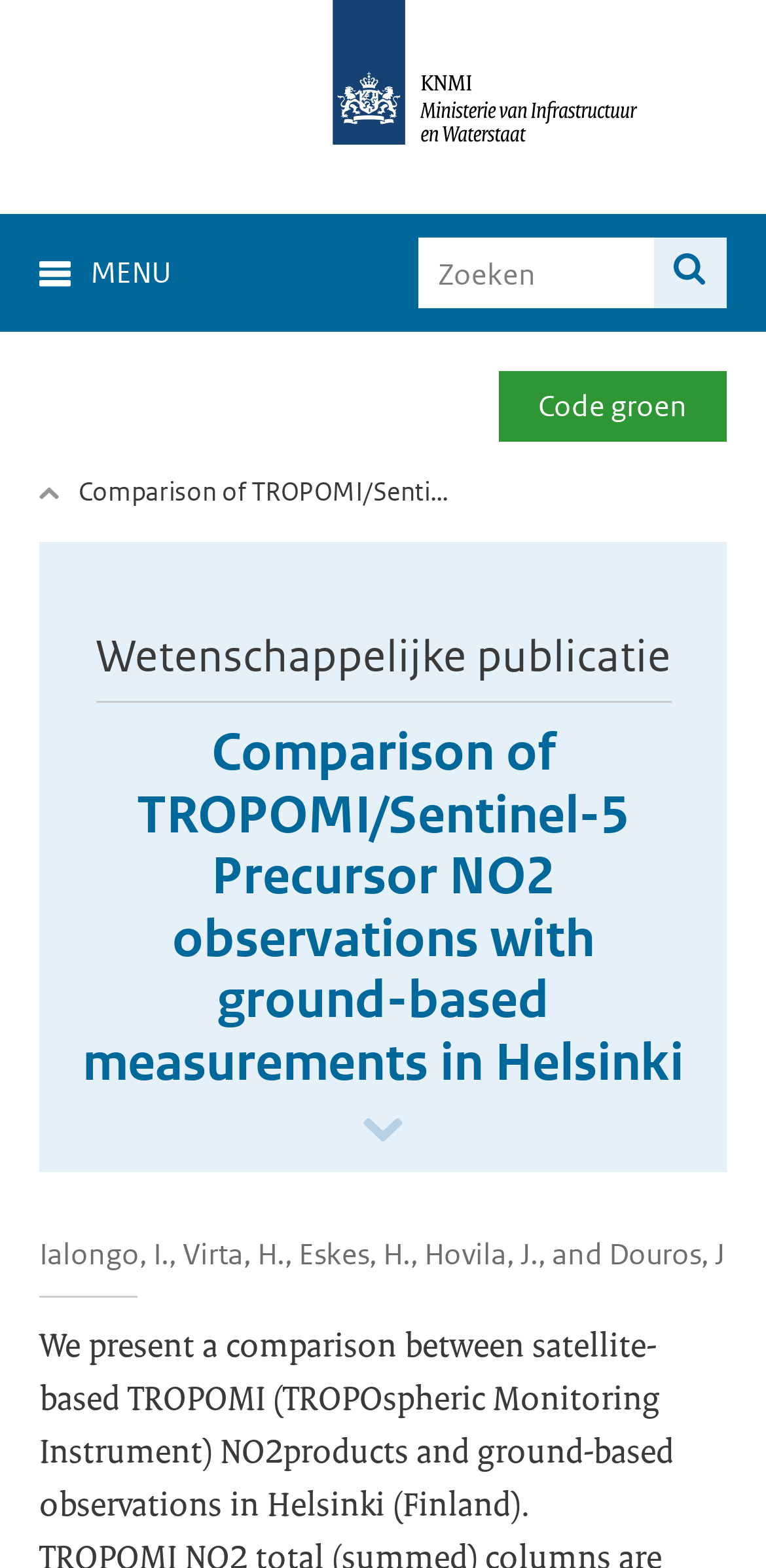Predict the bounding box for the UI component with the following description: "Menu".

[0.051, 0.152, 0.223, 0.198]